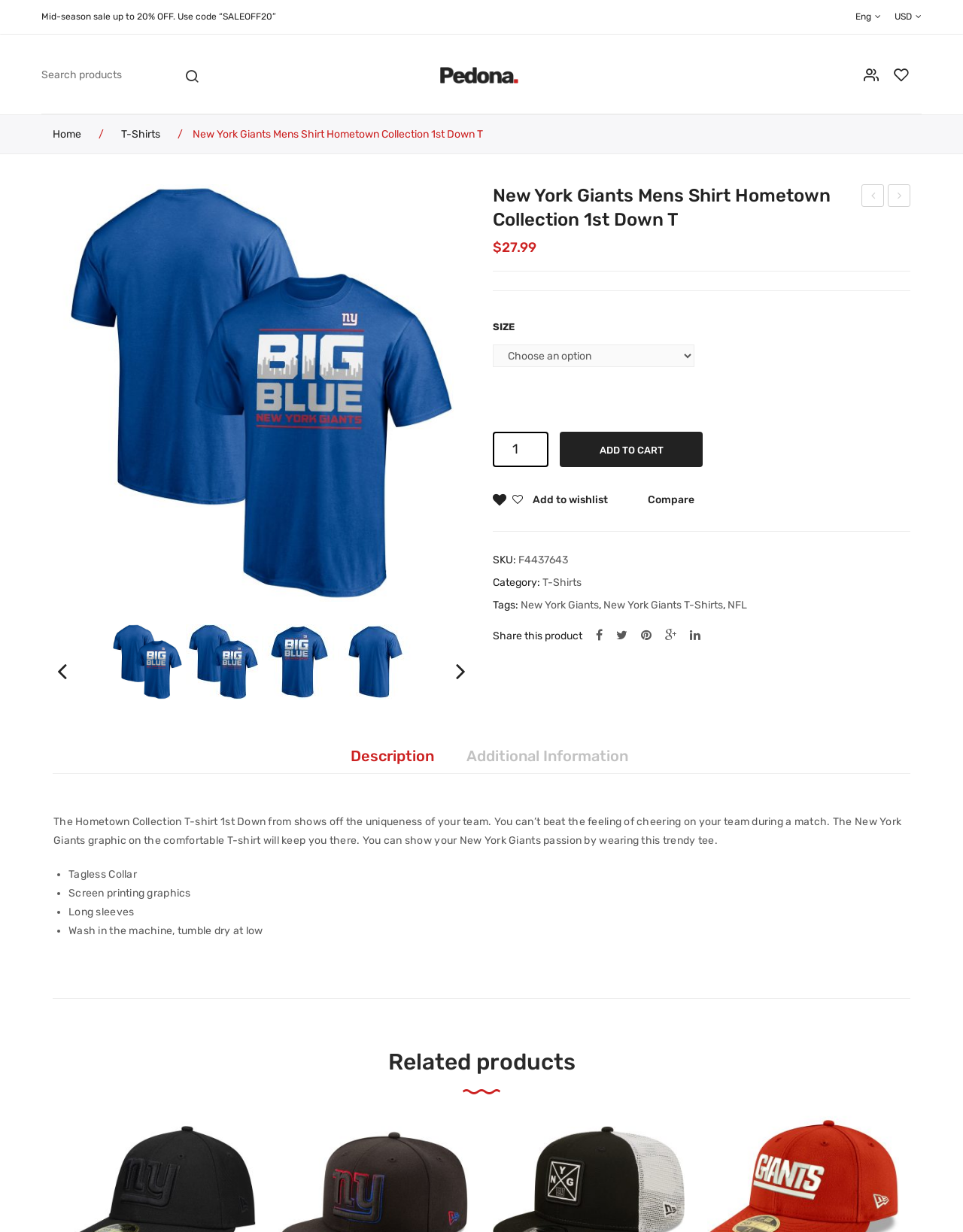Please specify the bounding box coordinates of the area that should be clicked to accomplish the following instruction: "Select size". The coordinates should consist of four float numbers between 0 and 1, i.e., [left, top, right, bottom].

[0.512, 0.279, 0.721, 0.298]